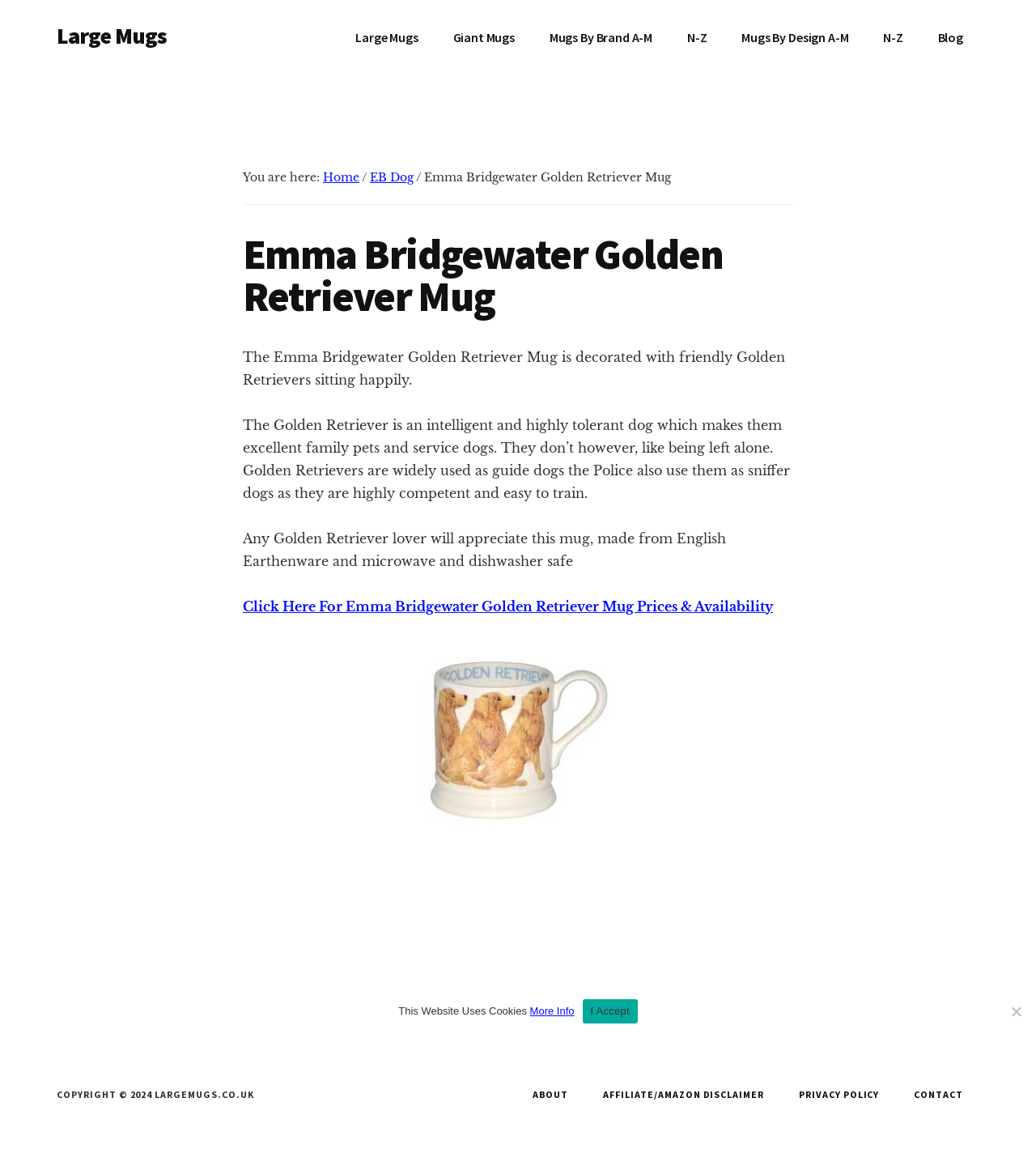Extract the primary heading text from the webpage.

Emma Bridgewater Golden Retriever Mug